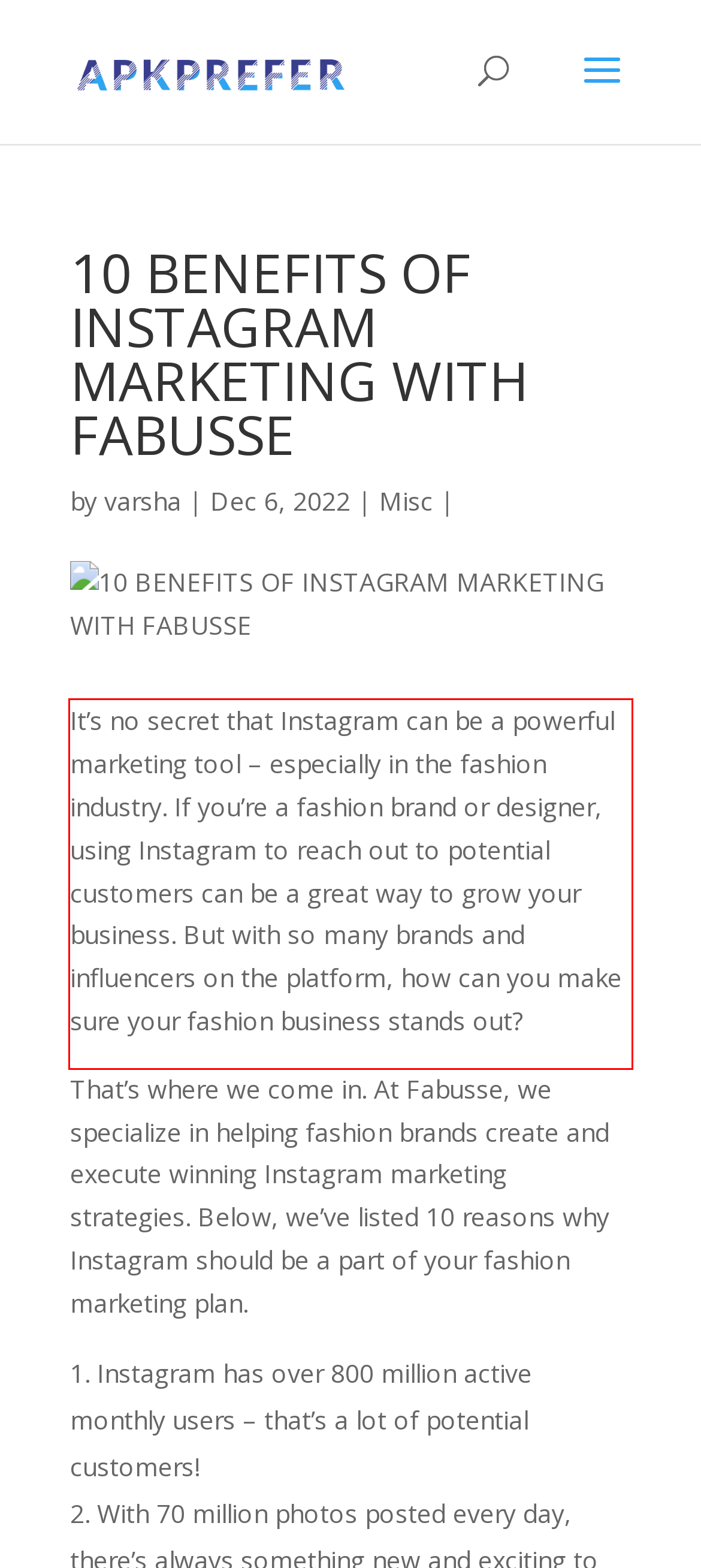Please perform OCR on the text within the red rectangle in the webpage screenshot and return the text content.

It’s no secret that Instagram can be a powerful marketing tool – especially in the fashion industry. If you’re a fashion brand or designer, using Instagram to reach out to potential customers can be a great way to grow your business. But with so many brands and influencers on the platform, how can you make sure your fashion business stands out?